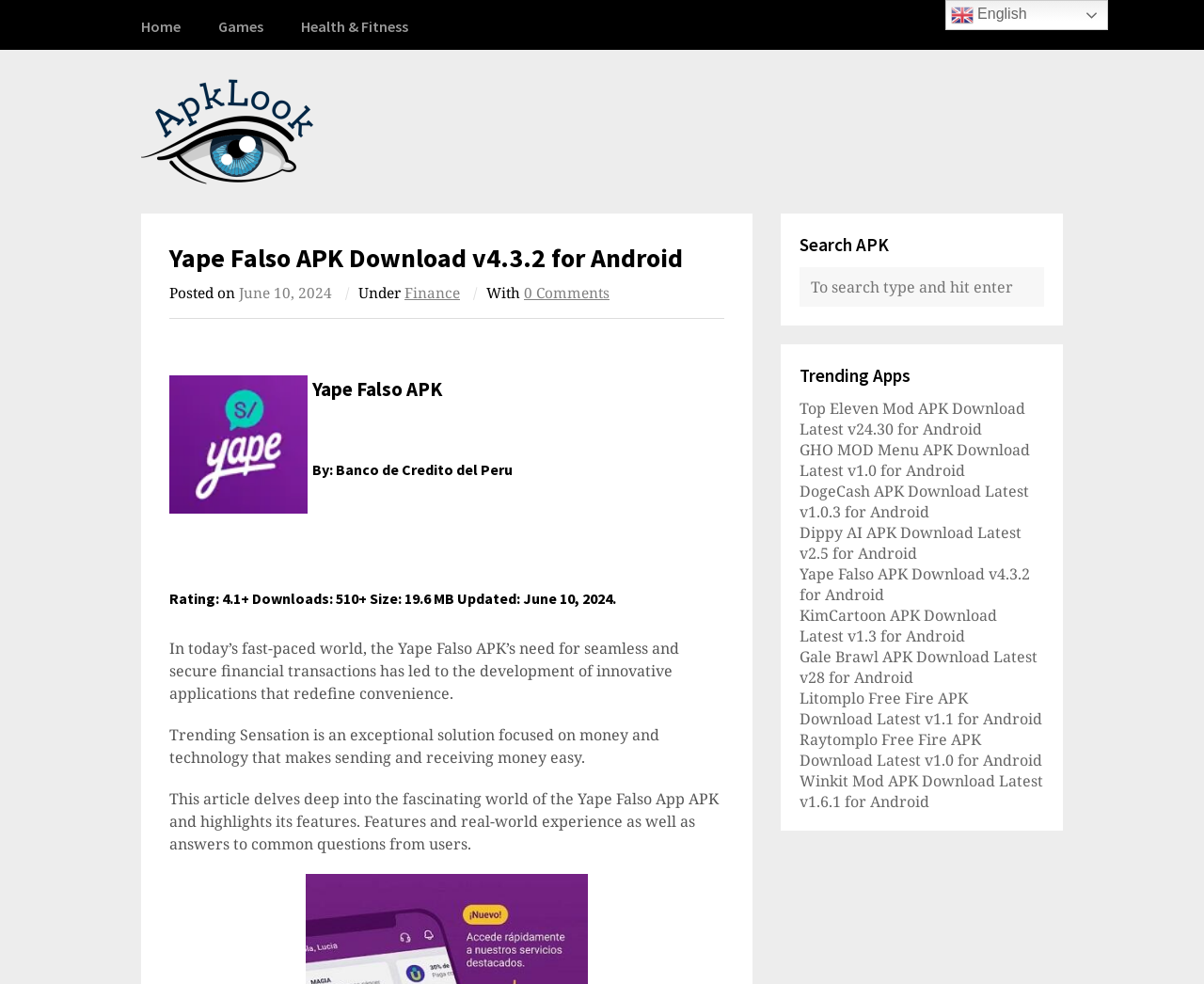Find the bounding box coordinates of the element to click in order to complete the given instruction: "Download the Yape Falso APK."

[0.664, 0.572, 0.855, 0.614]